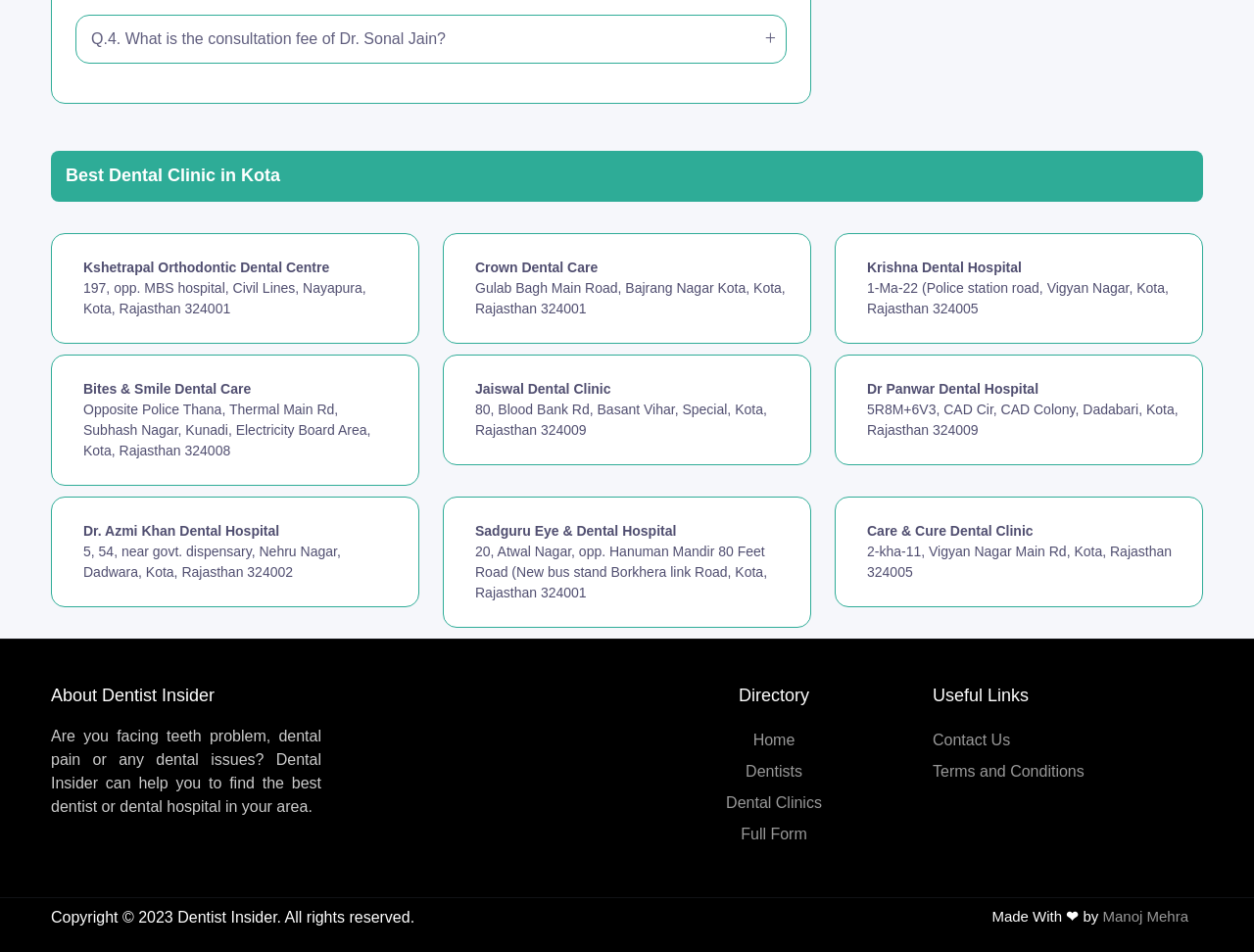What is the copyright year of this webpage?
Answer with a single word or phrase by referring to the visual content.

2023